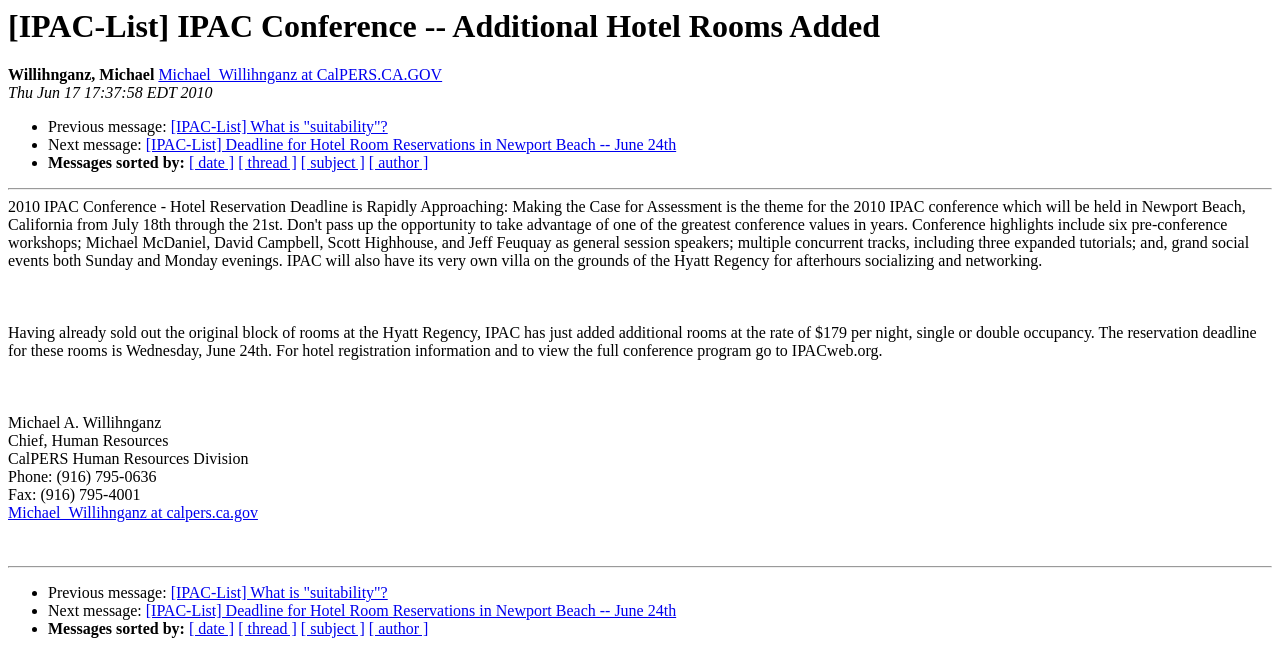What are the options to sort messages by?
Respond to the question with a well-detailed and thorough answer.

The options to sort messages by are mentioned in the links '[ date ]', '[ thread ]', '[ subject ]', and '[ author ]' at the bottom of the webpage, which are used to sort messages by different criteria.